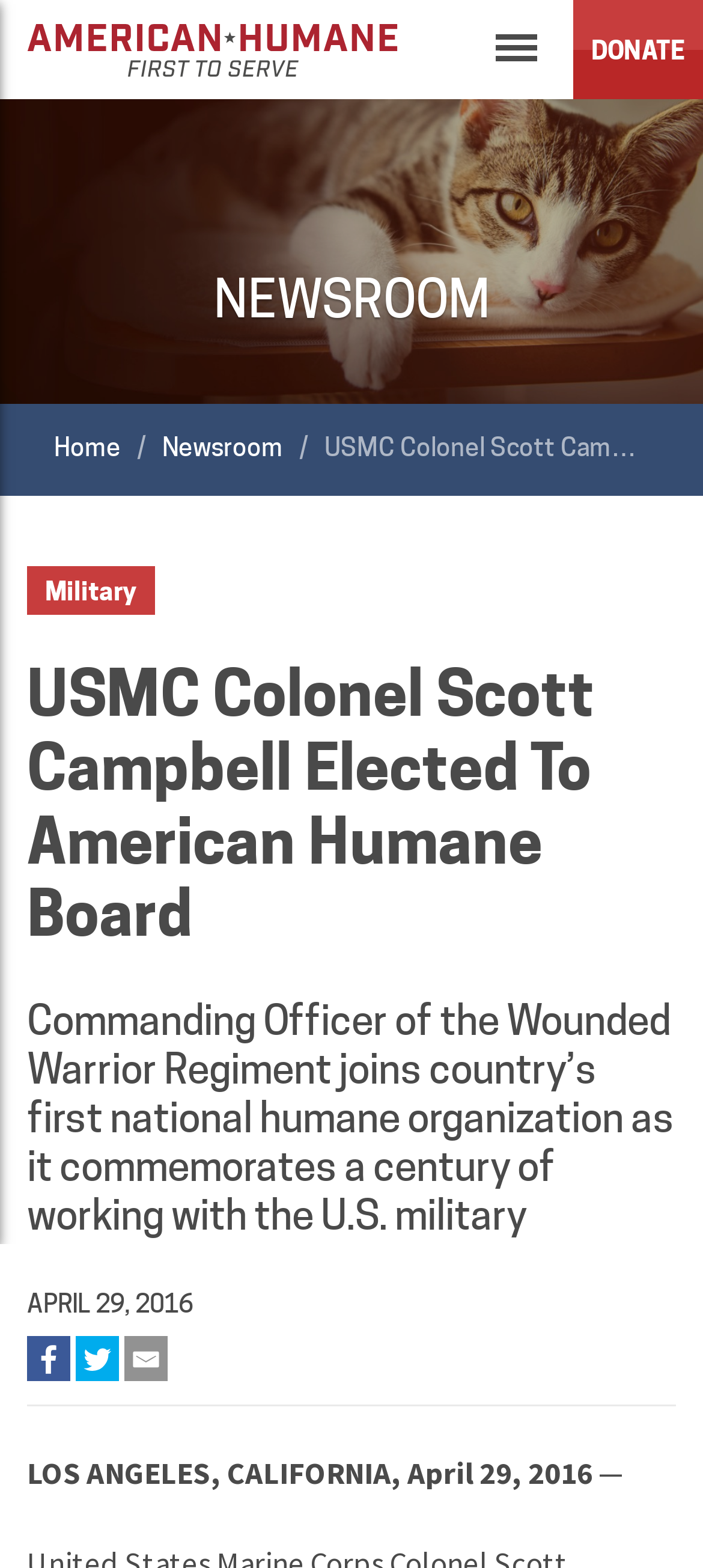Specify the bounding box coordinates for the region that must be clicked to perform the given instruction: "Open the menu".

[0.679, 0.0, 0.79, 0.063]